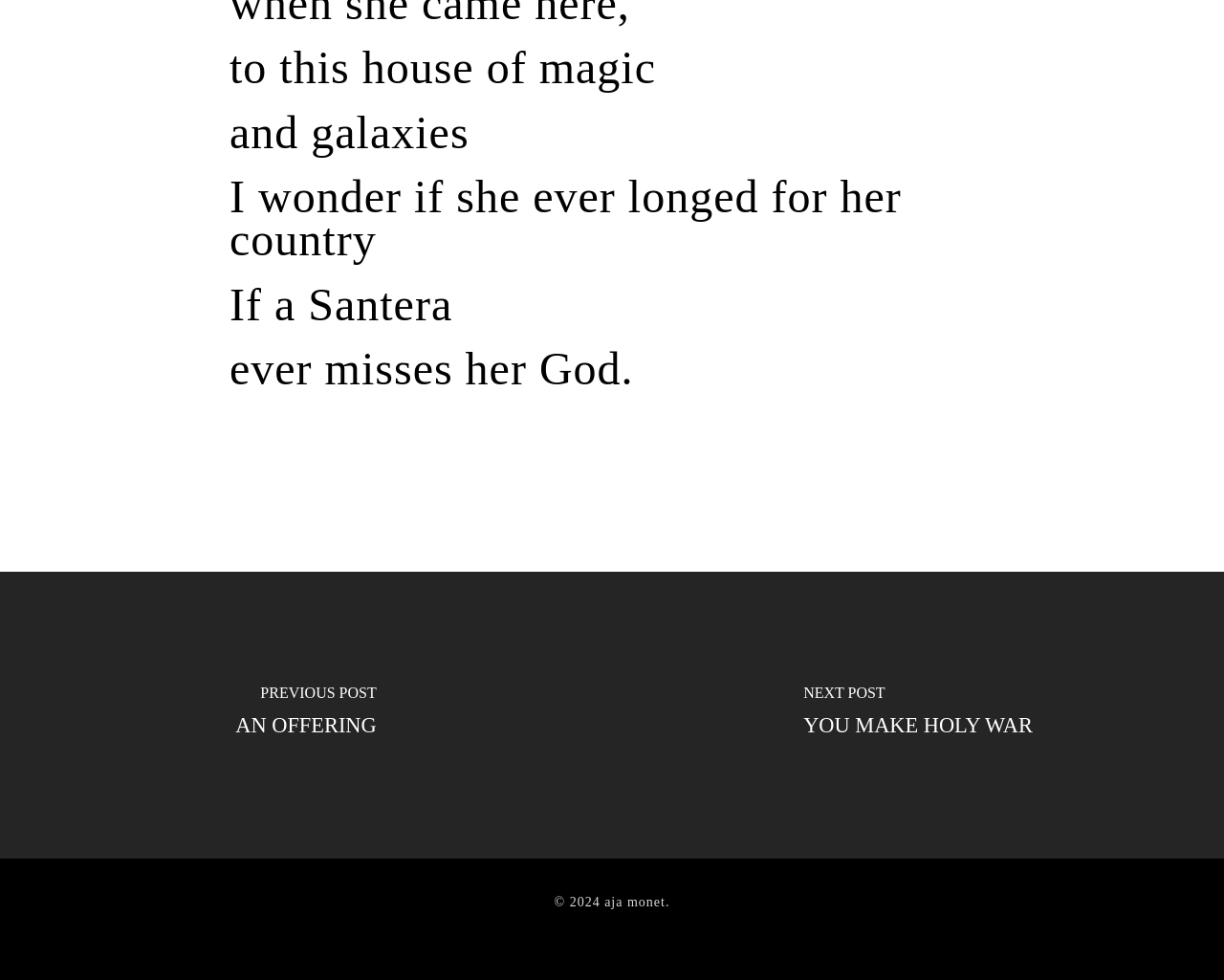Provide the bounding box coordinates, formatted as (top-left x, top-left y, bottom-right x, bottom-right y), with all values being floating point numbers between 0 and 1. Identify the bounding box of the UI element that matches the description: parent_node: PREVIOUS POST aria-label="an offering"

[0.0, 0.583, 0.5, 0.876]